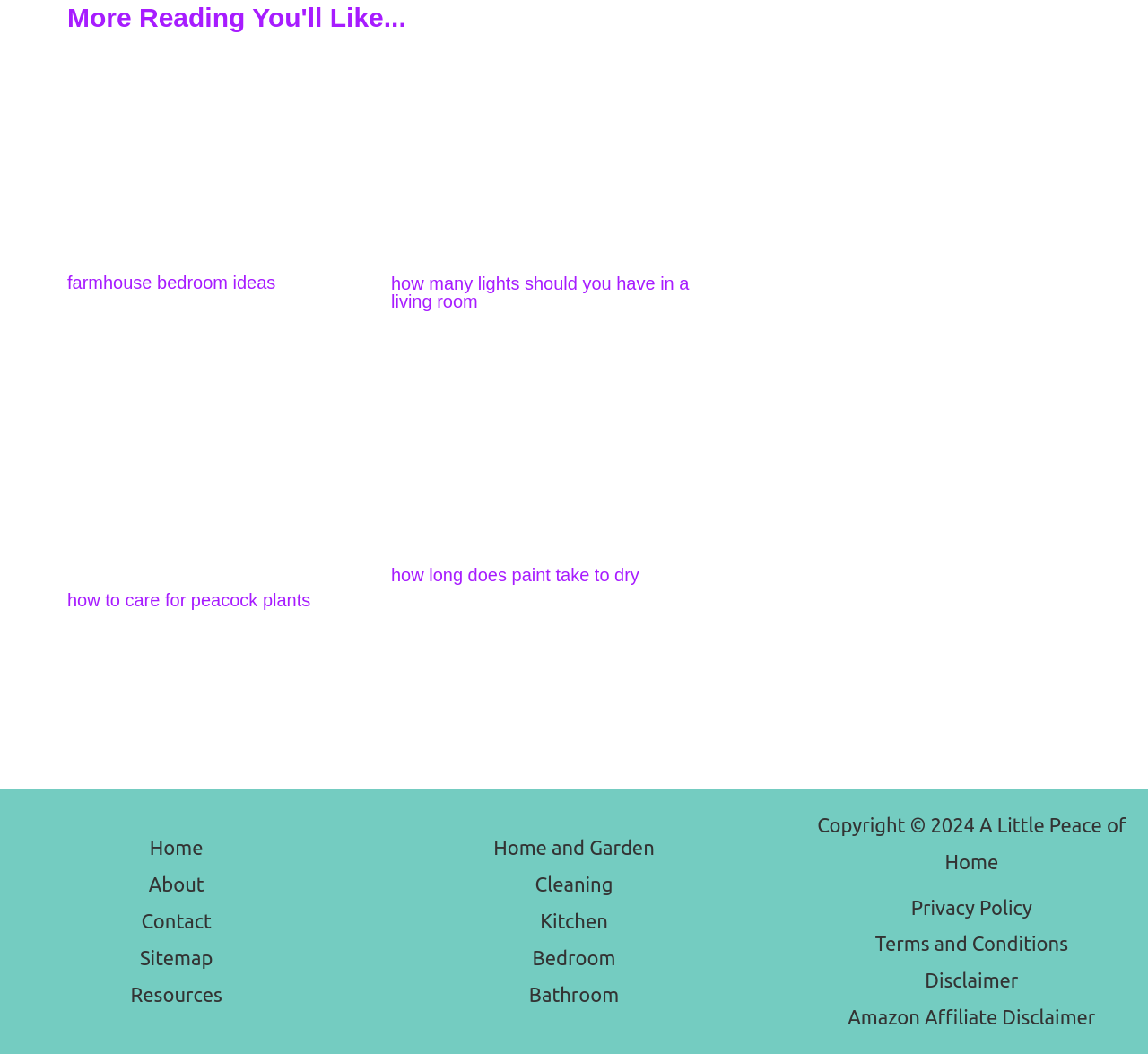Please identify the bounding box coordinates of the element that needs to be clicked to execute the following command: "Read more about how long does paint take to dry". Provide the bounding box using four float numbers between 0 and 1, formatted as [left, top, right, bottom].

[0.341, 0.41, 0.603, 0.431]